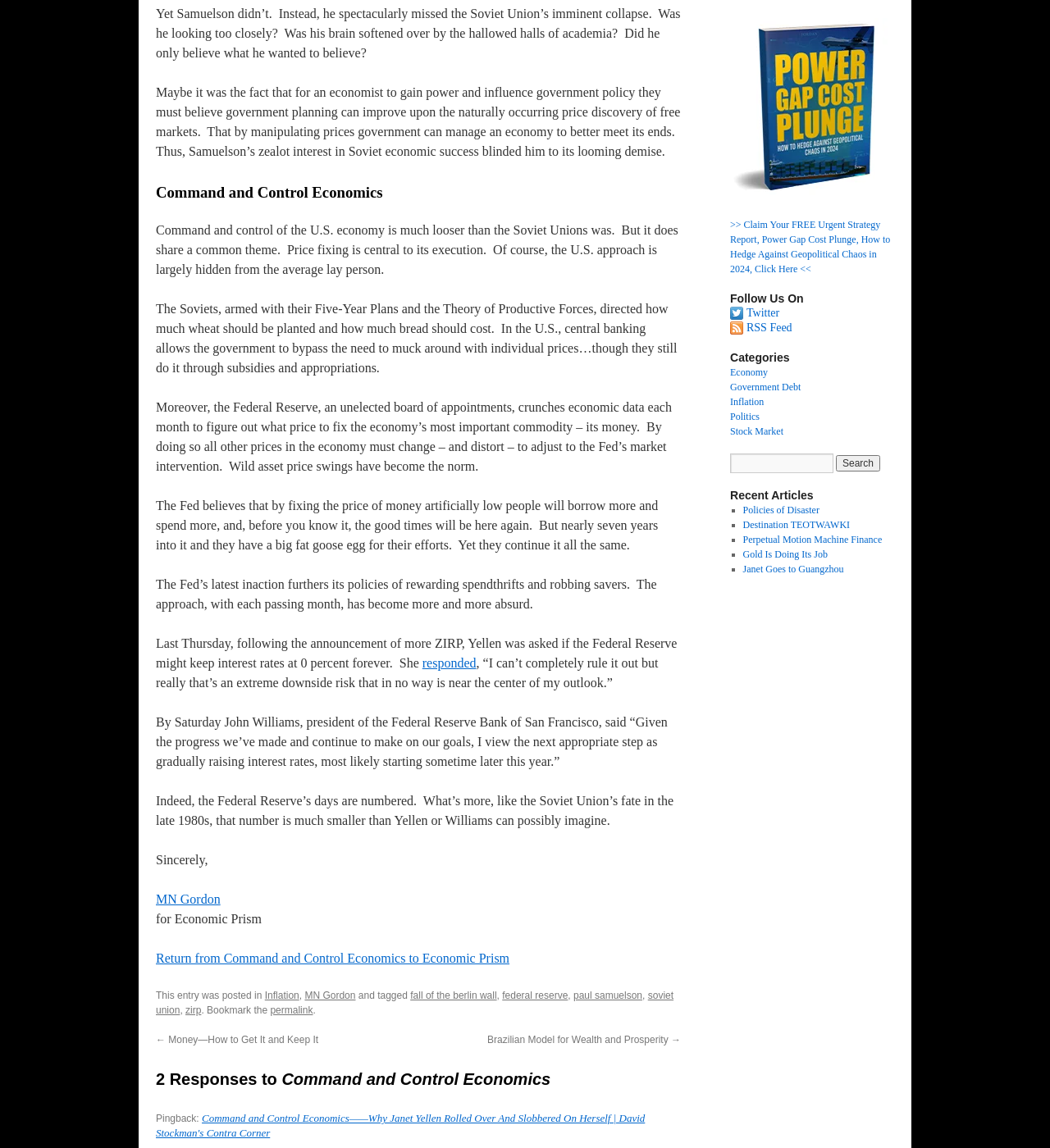Respond with a single word or phrase:
What is the topic of the article?

Command and Control Economics